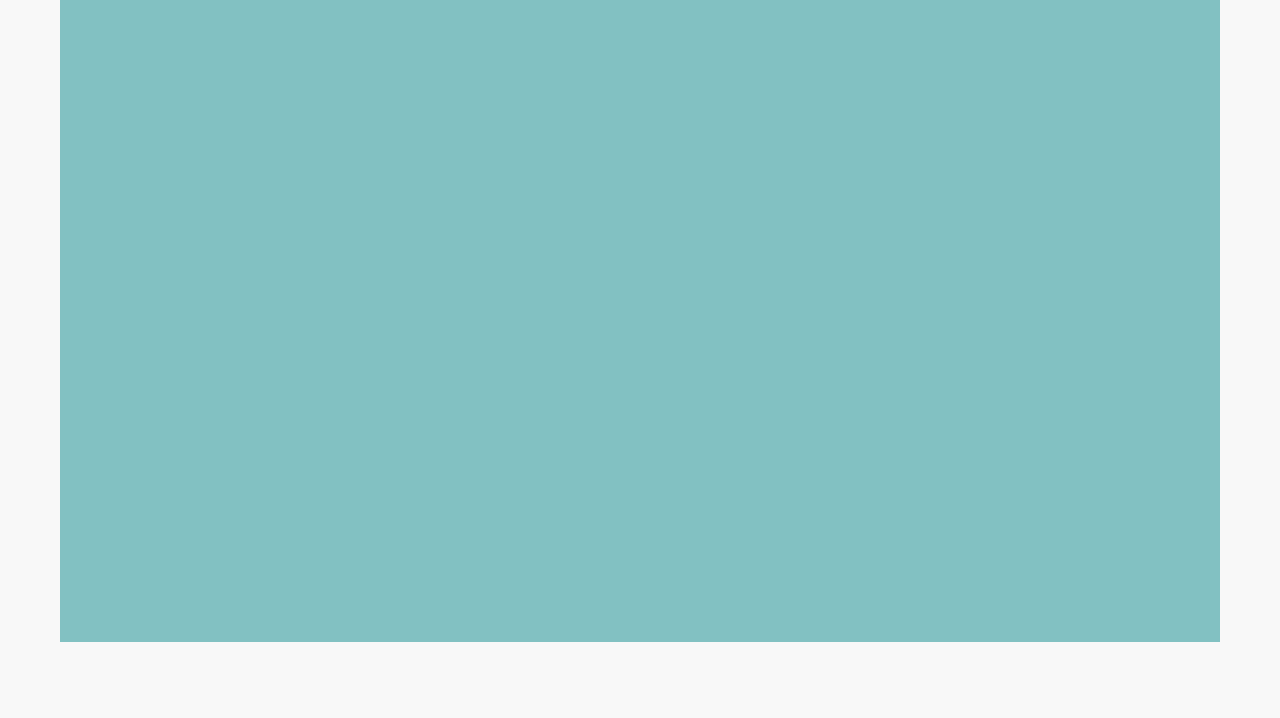Specify the bounding box coordinates of the element's region that should be clicked to achieve the following instruction: "Explore Beach Camping in St. Thomas". The bounding box coordinates consist of four float numbers between 0 and 1, in the format [left, top, right, bottom].

[0.661, 0.061, 0.984, 0.48]